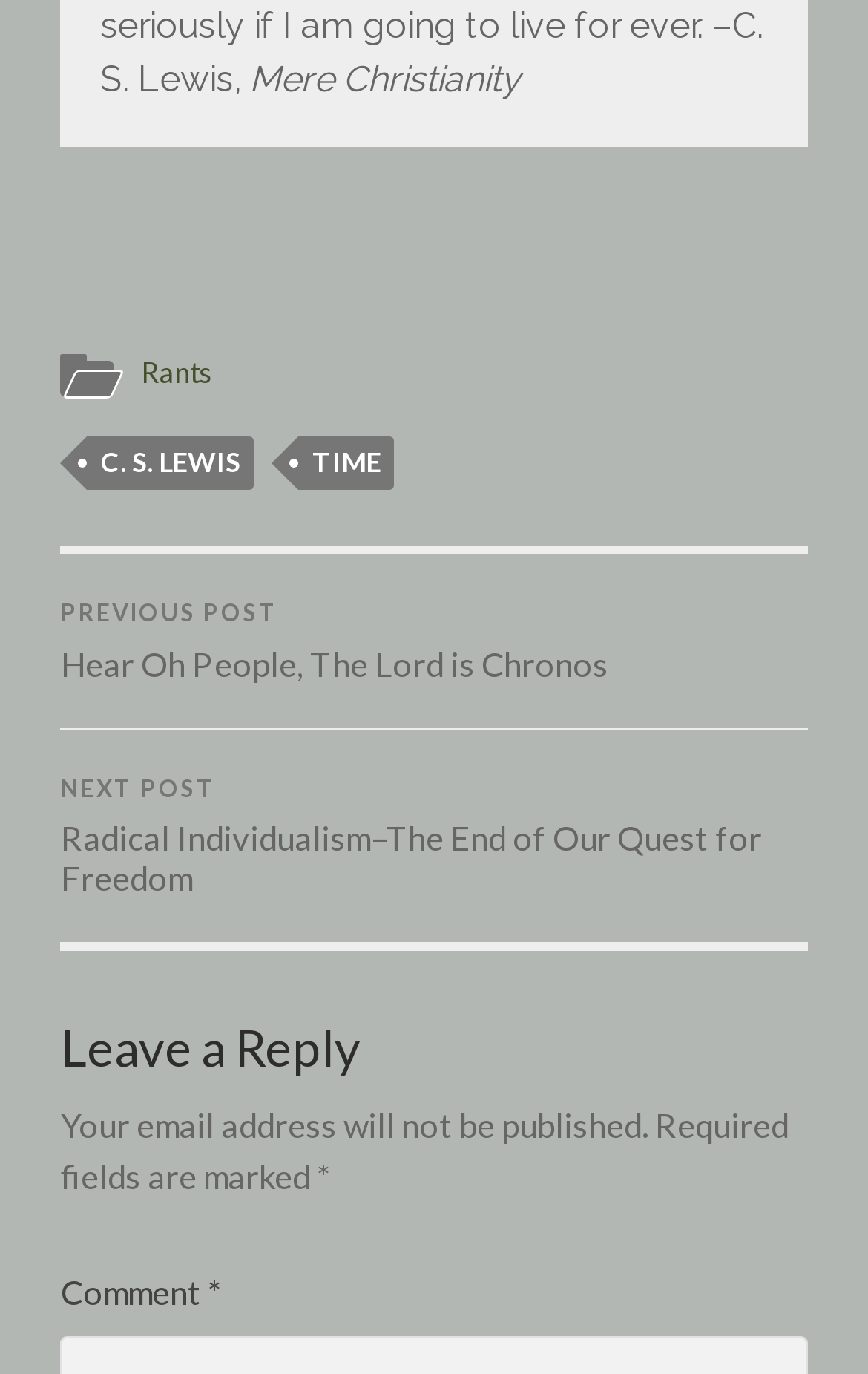What is the purpose of the section at the bottom?
Refer to the screenshot and deliver a thorough answer to the question presented.

The section at the bottom of the webpage is for leaving a reply, as indicated by the heading 'Leave a Reply'.